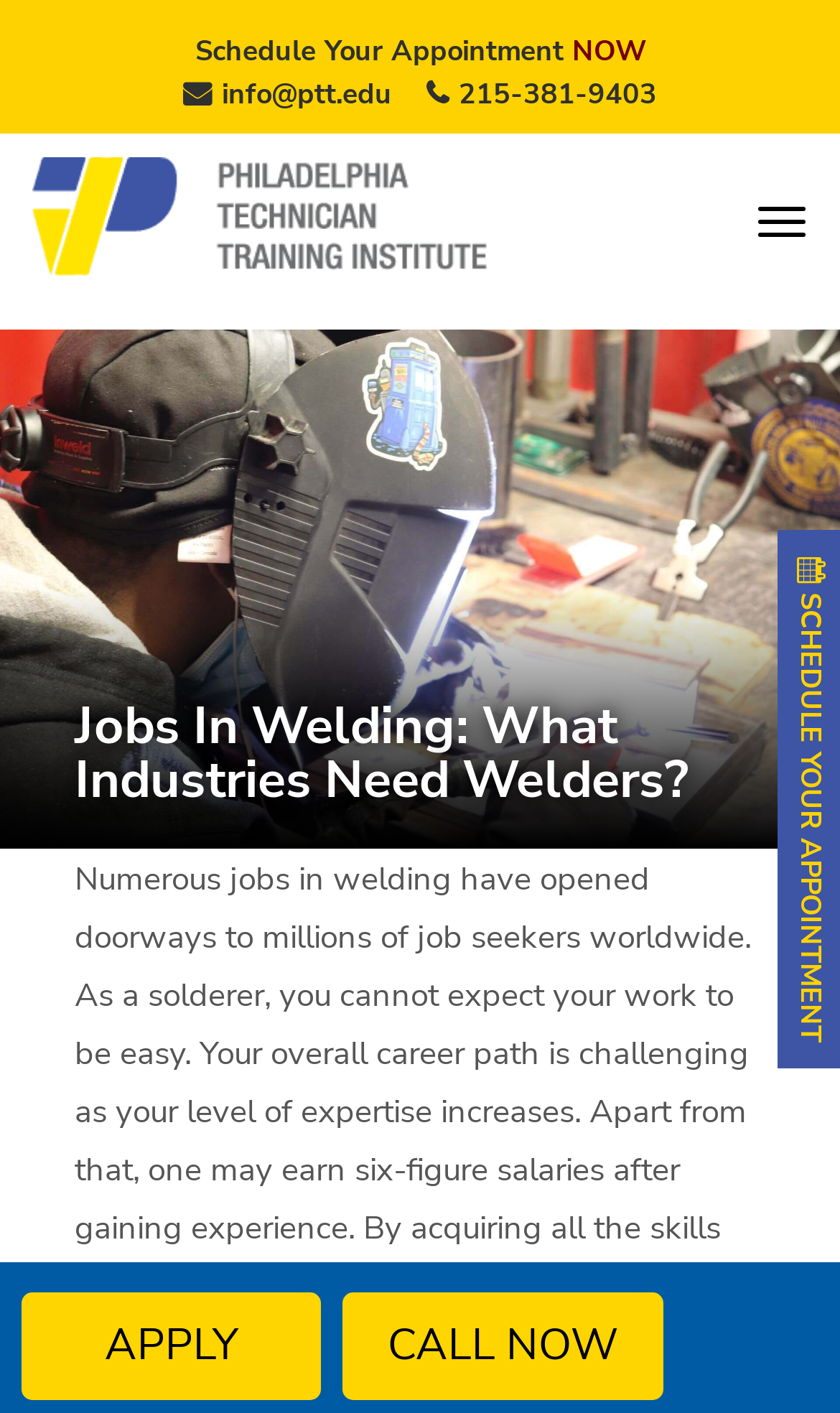What is the purpose of the 'Schedule Your Appointment NOW' link?
Kindly answer the question with as much detail as you can.

I inferred the purpose of the link by its text content 'Schedule Your Appointment NOW' which suggests that clicking on it will allow users to schedule an appointment, likely related to welding jobs or courses.